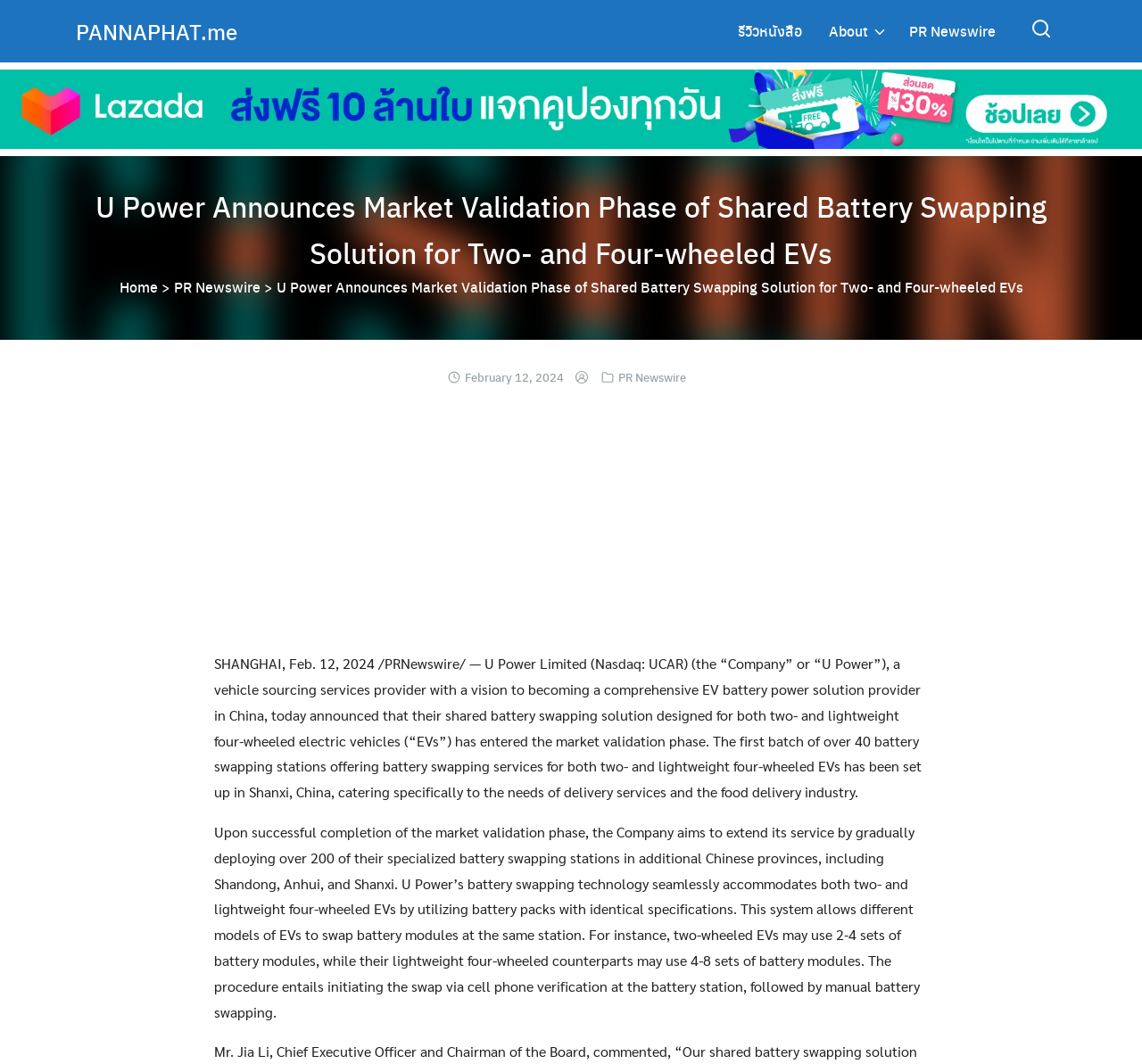Identify the bounding box coordinates of the area that should be clicked in order to complete the given instruction: "View Lazada". The bounding box coordinates should be four float numbers between 0 and 1, i.e., [left, top, right, bottom].

[0.0, 0.065, 1.0, 0.14]